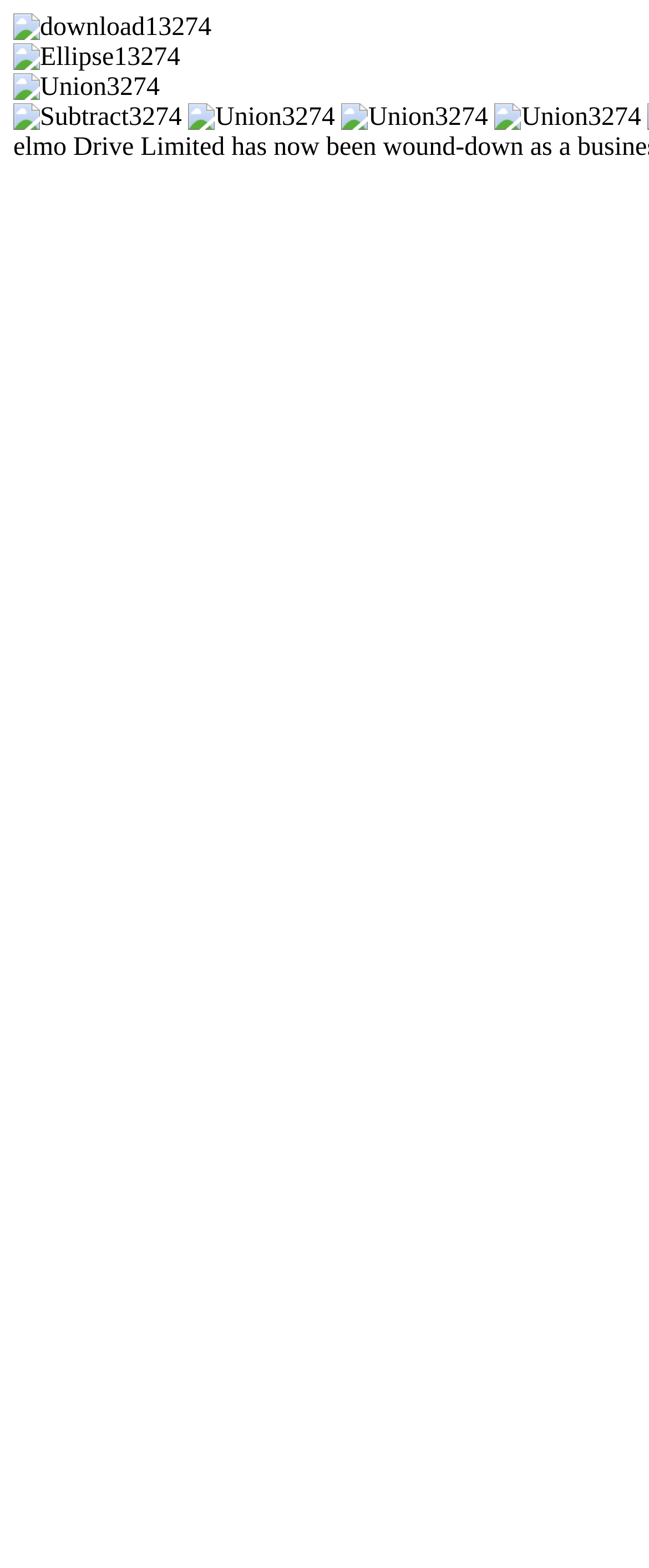Answer the question using only one word or a concise phrase: What is the shape of the first icon?

Ellipse